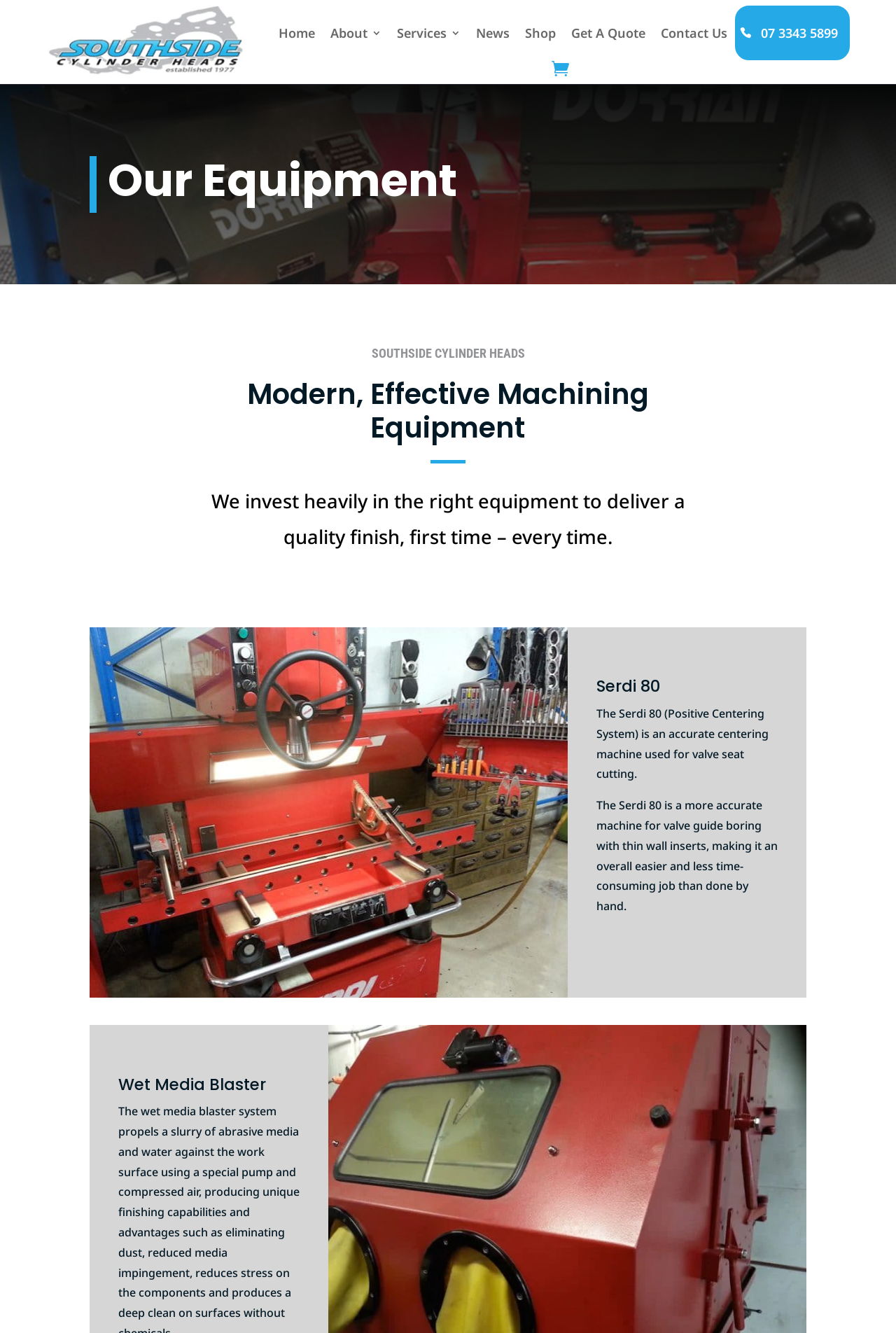Find the bounding box coordinates of the clickable area required to complete the following action: "Go to Home page".

[0.311, 0.004, 0.352, 0.045]